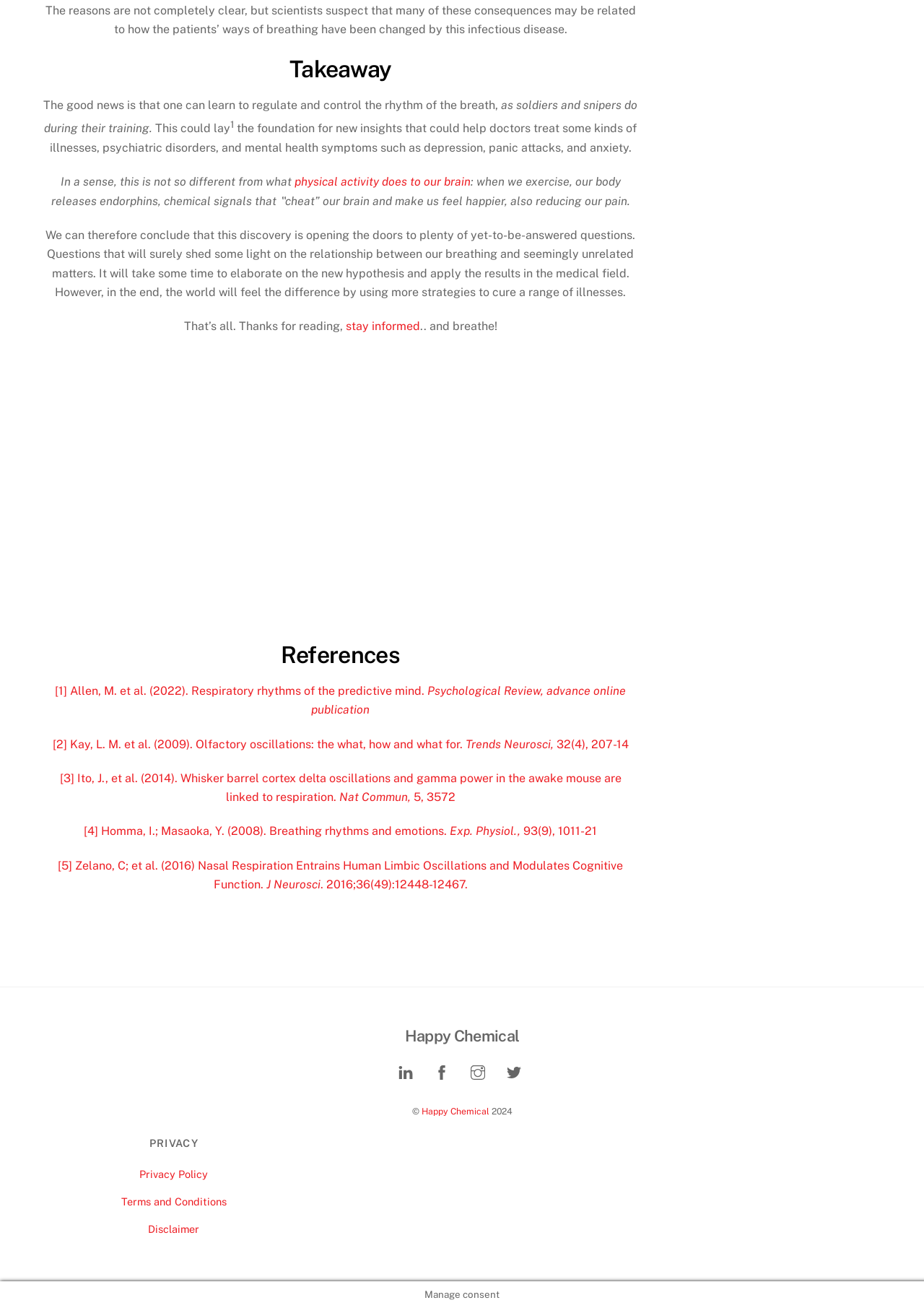Answer the question in one word or a short phrase:
What is the name of the website?

Happy Chemical